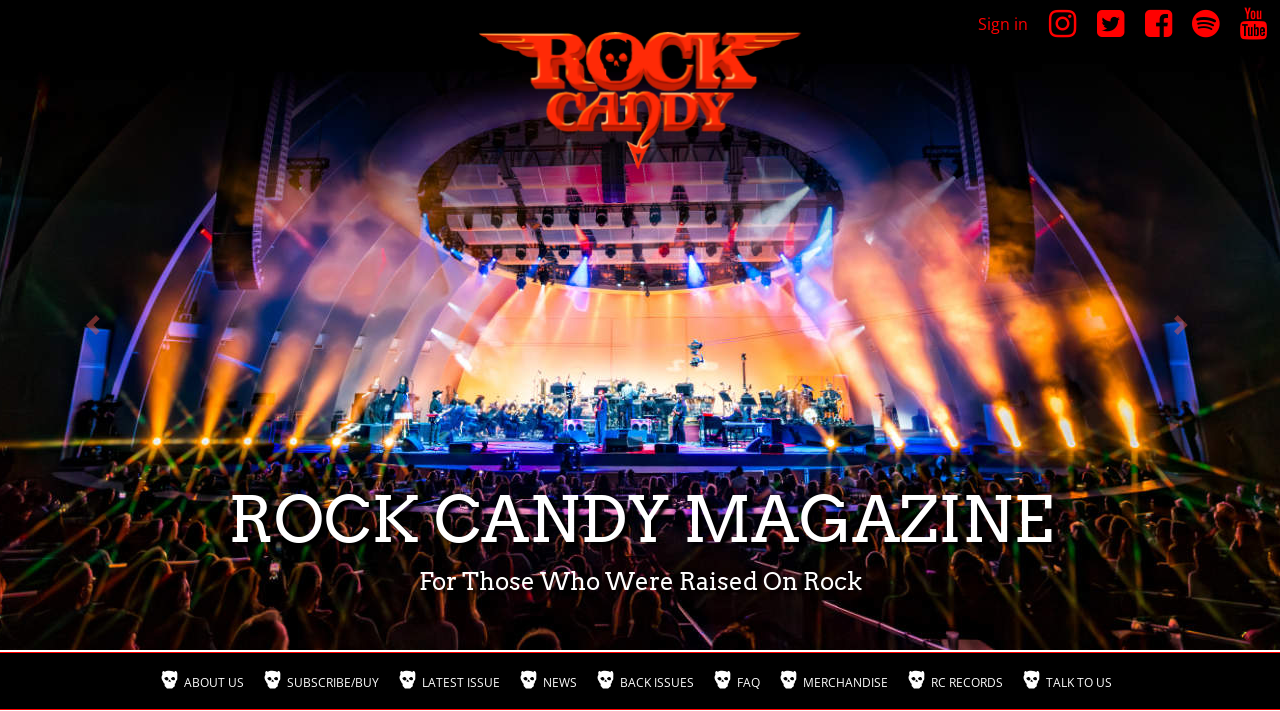Provide a brief response to the question using a single word or phrase: 
What is the logo on the top left?

RC Magazine